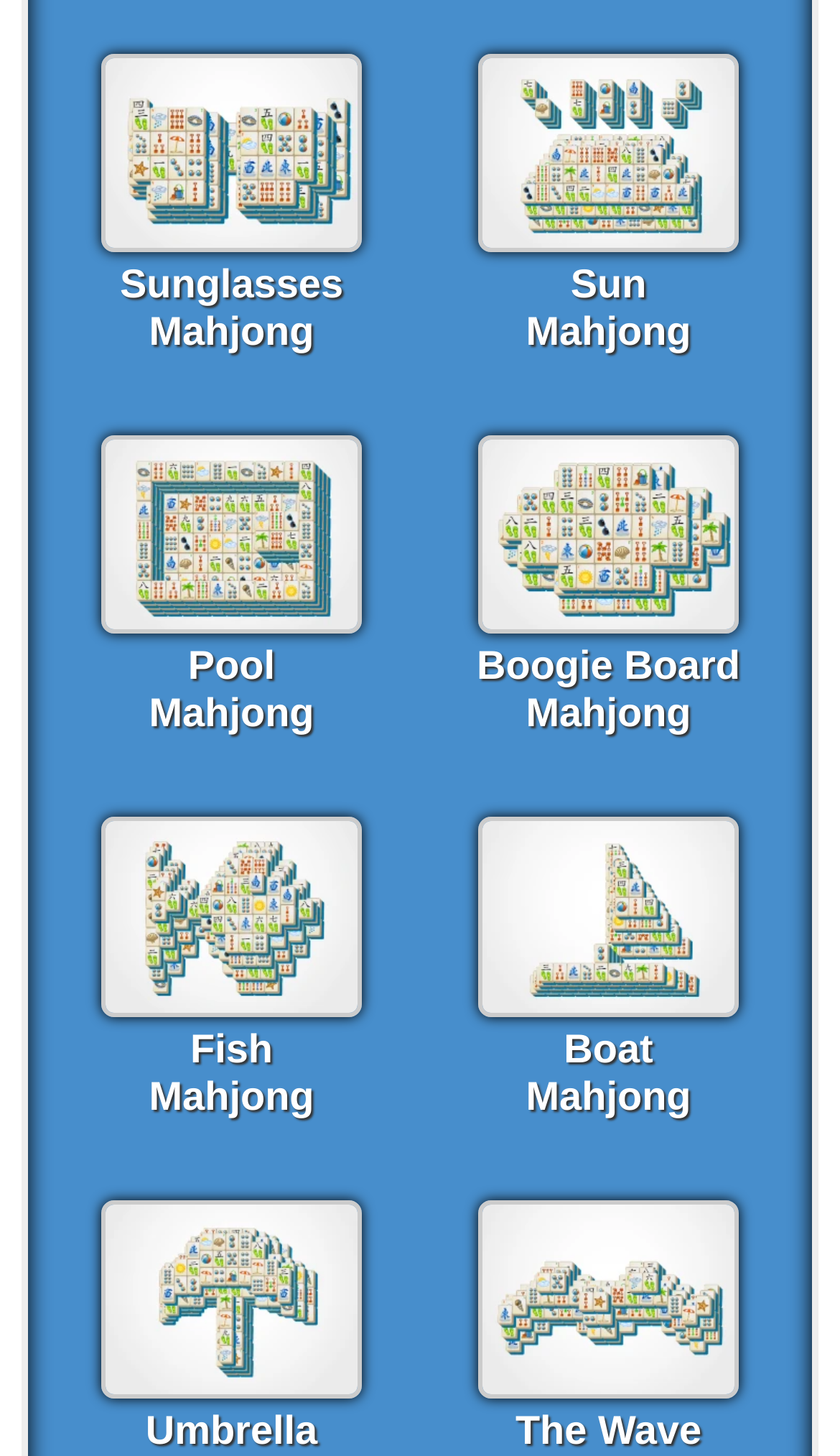Pinpoint the bounding box coordinates of the area that should be clicked to complete the following instruction: "Play Sunglasses Mahjong". The coordinates must be given as four float numbers between 0 and 1, i.e., [left, top, right, bottom].

[0.12, 0.154, 0.431, 0.179]